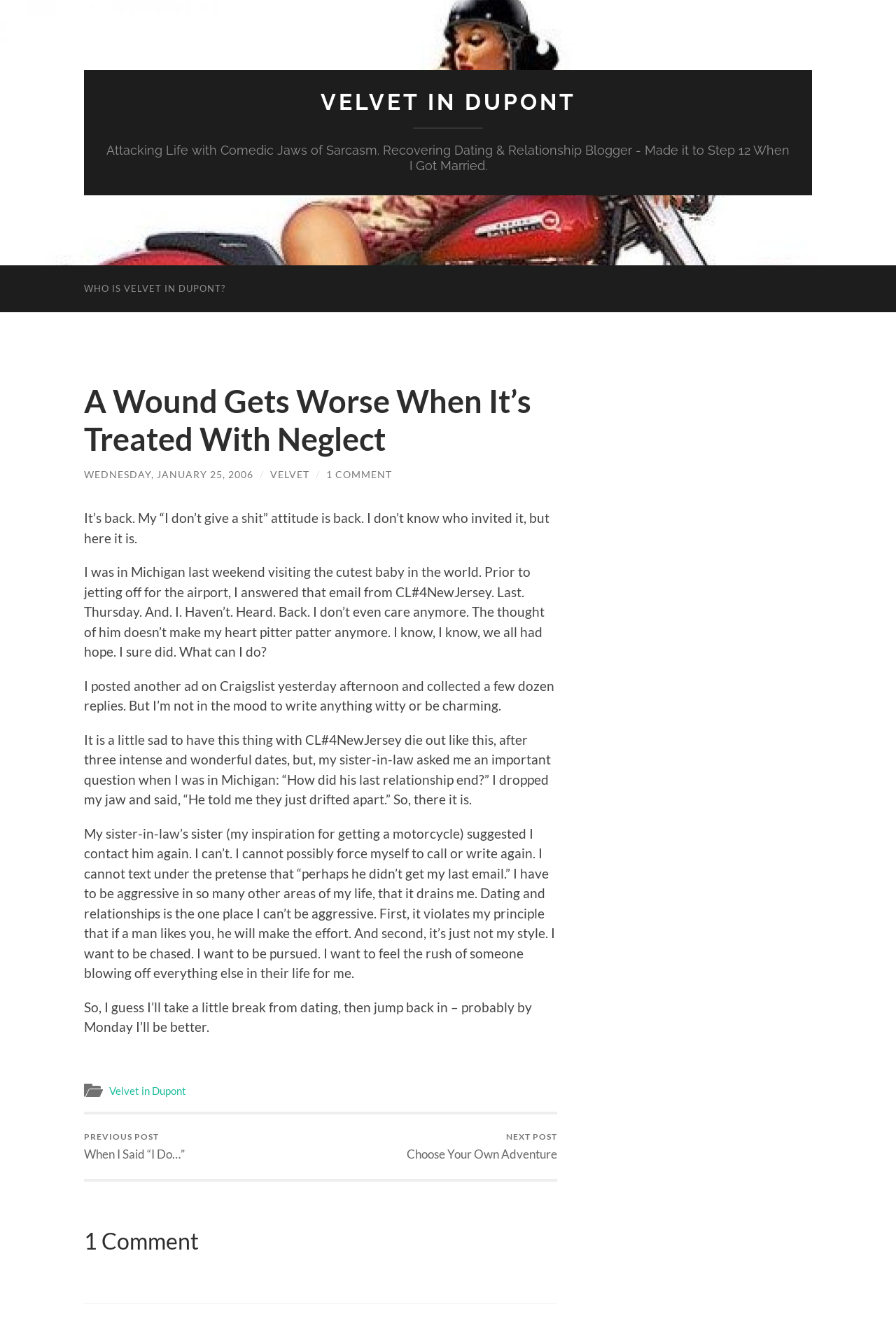Determine the bounding box coordinates of the target area to click to execute the following instruction: "View the post from January 25, 2006."

[0.094, 0.354, 0.283, 0.363]